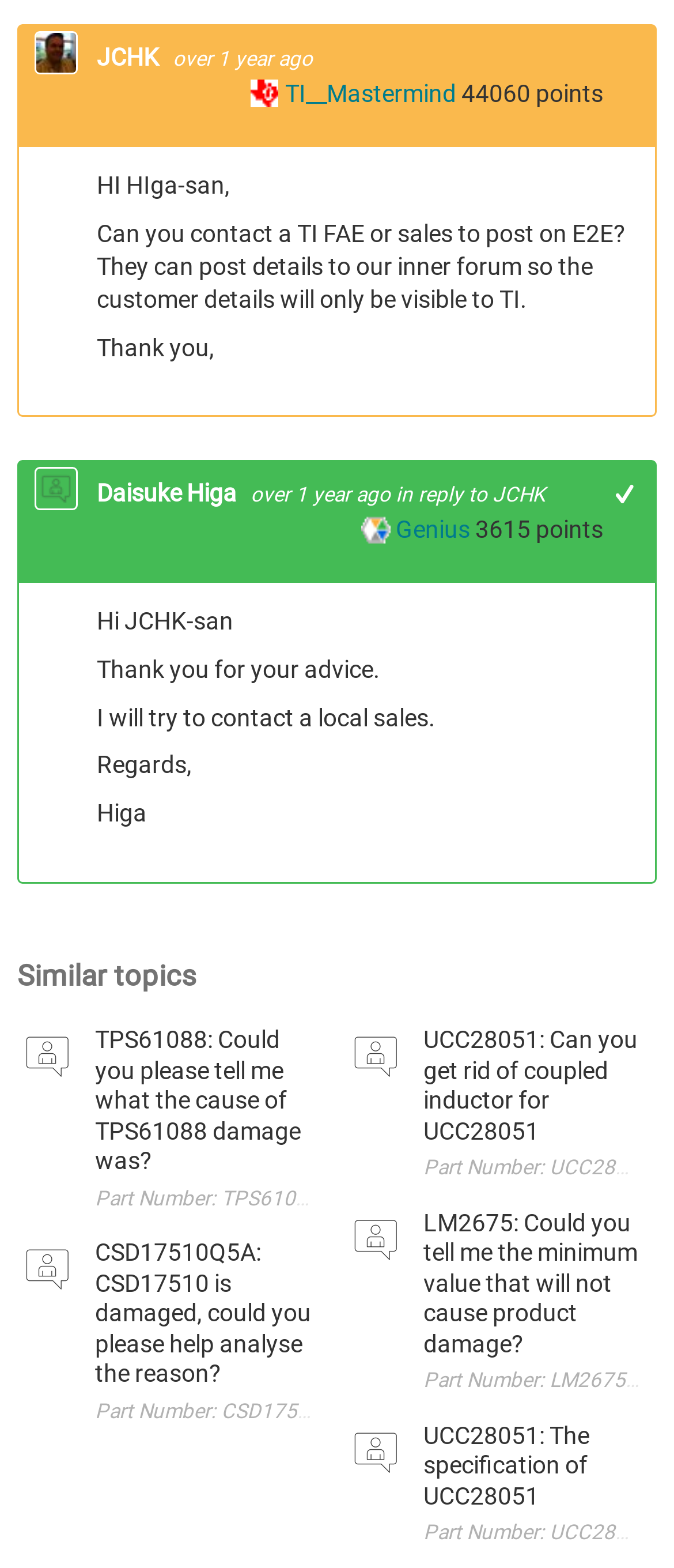Bounding box coordinates are specified in the format (top-left x, top-left y, bottom-right x, bottom-right y). All values are floating point numbers bounded between 0 and 1. Please provide the bounding box coordinate of the region this sentence describes: alt="Nick52556"

[0.513, 0.654, 0.603, 0.693]